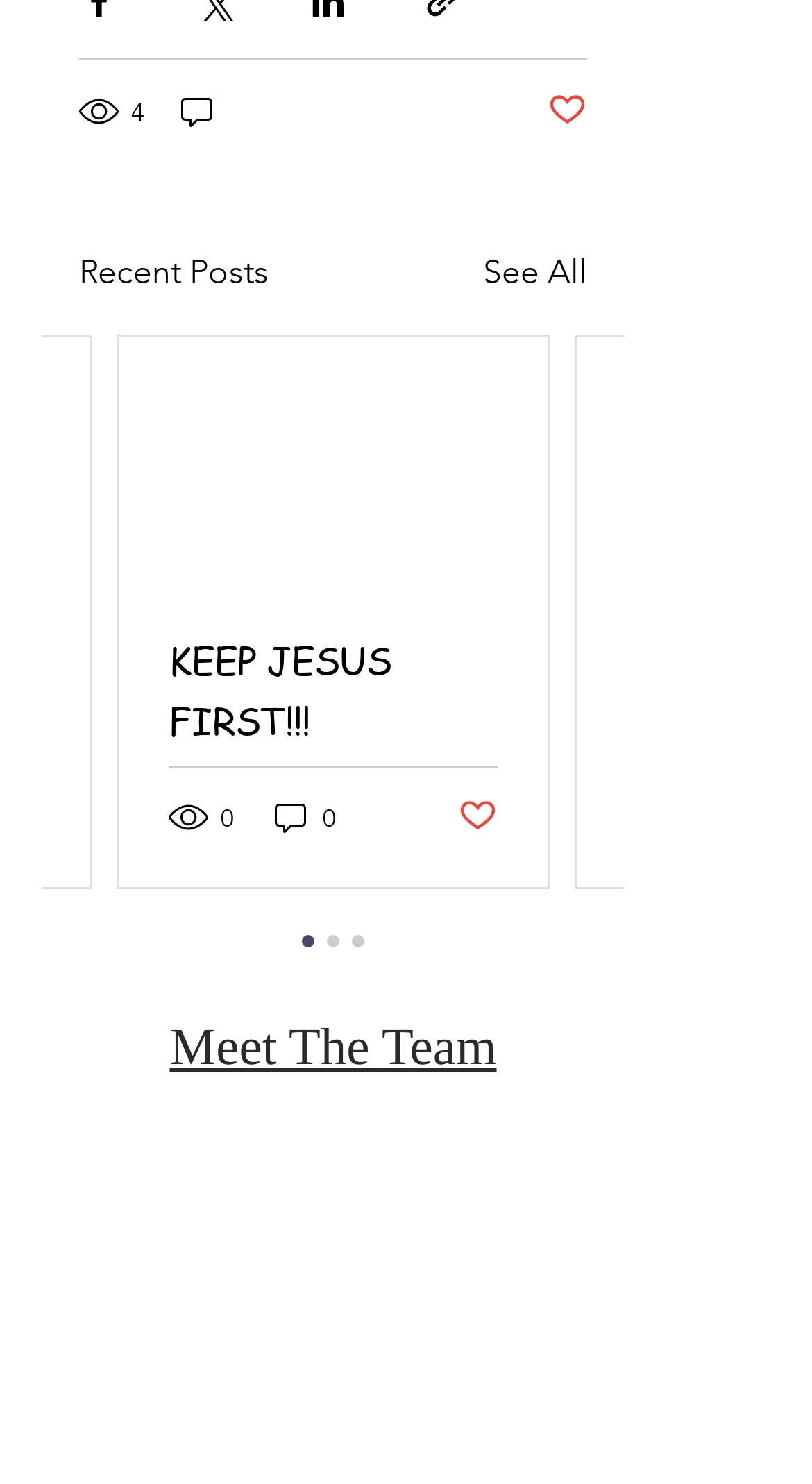Specify the bounding box coordinates of the region I need to click to perform the following instruction: "Read an article". The coordinates must be four float numbers in the range of 0 to 1, i.e., [left, top, right, bottom].

[0.146, 0.227, 0.674, 0.39]